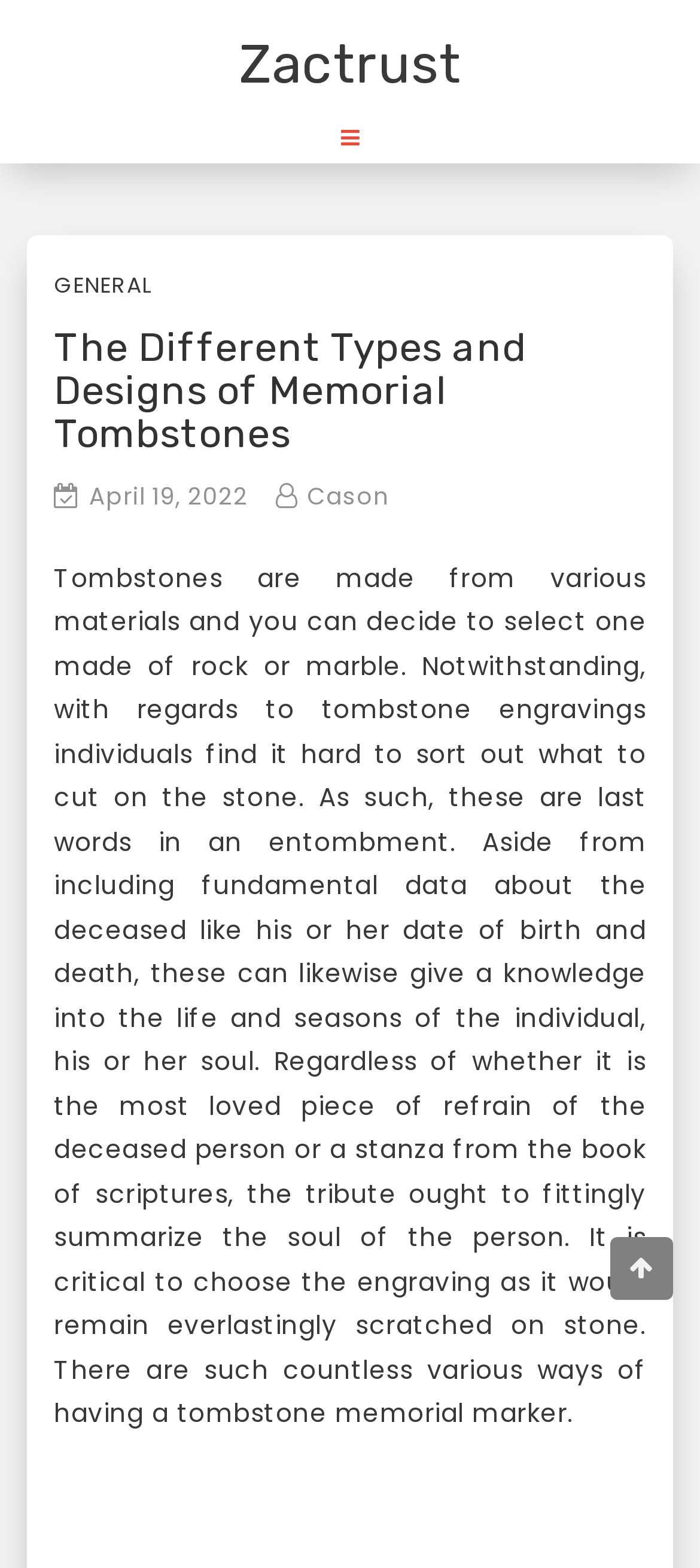Give a concise answer using only one word or phrase for this question:
What is the purpose of tombstone engravings?

To summarize the soul of the person